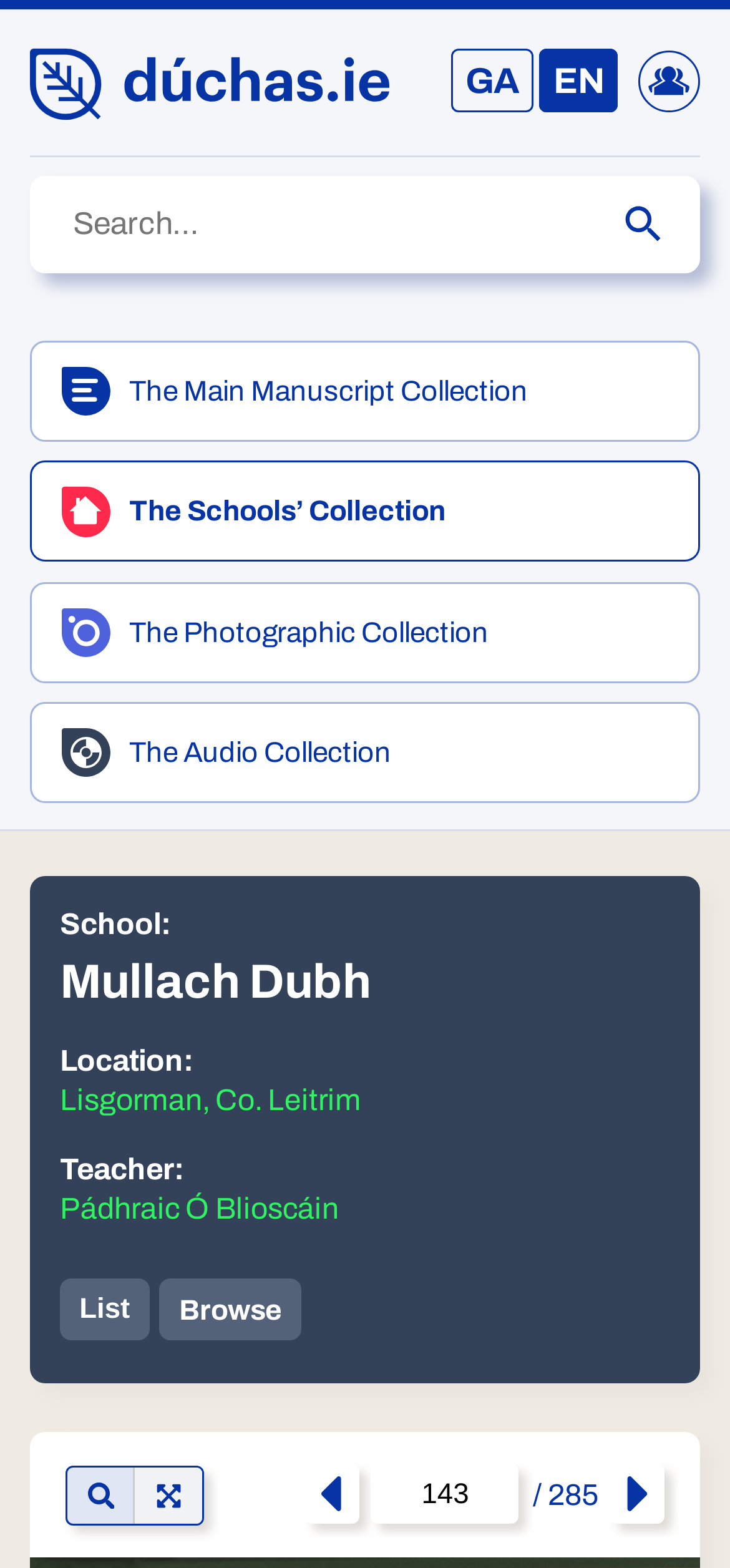Determine the bounding box coordinates for the area that should be clicked to carry out the following instruction: "View the next page".

[0.836, 0.934, 0.91, 0.972]